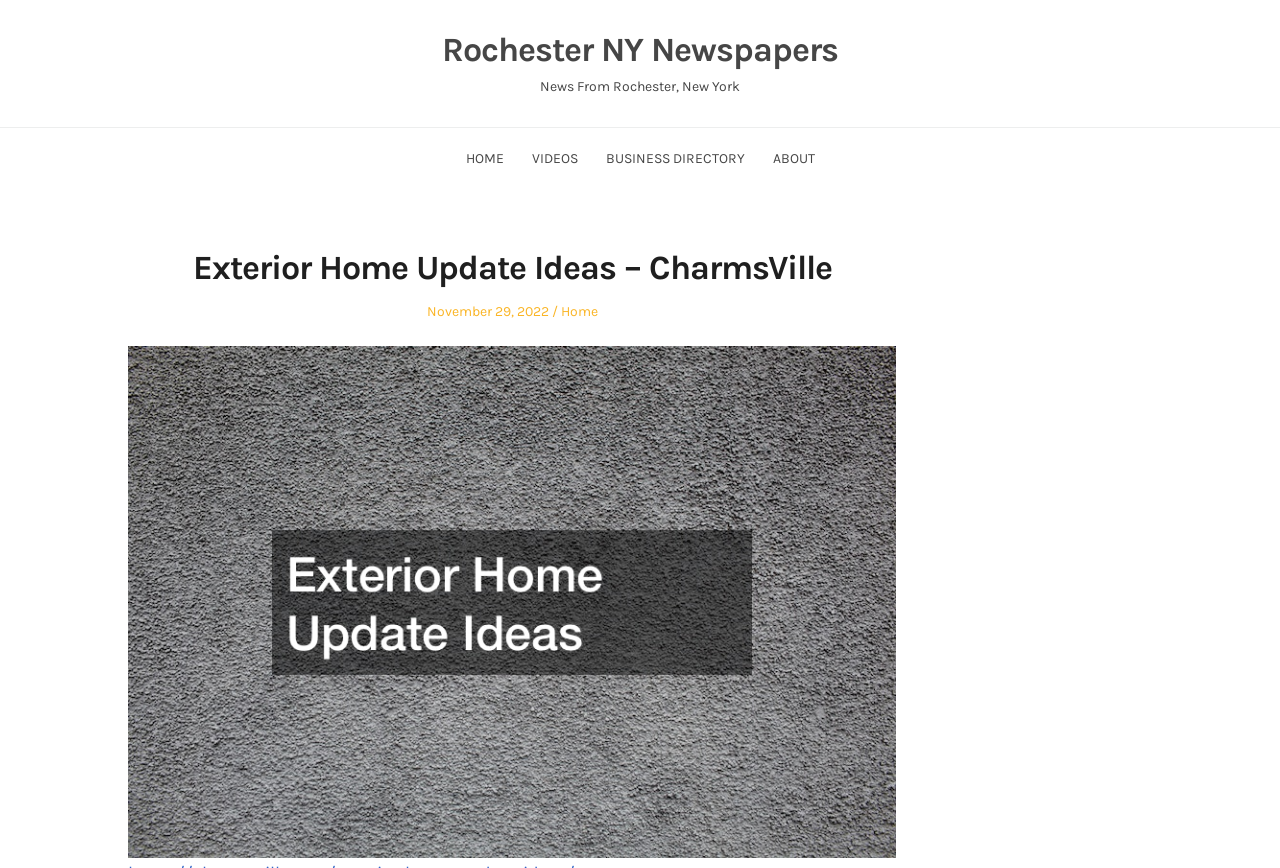Locate the bounding box coordinates of the element you need to click to accomplish the task described by this instruction: "go to home page".

[0.364, 0.173, 0.393, 0.192]